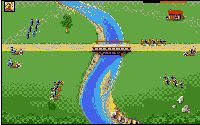What is in the background of the image?
From the image, provide a succinct answer in one word or a short phrase.

A small building and a tree